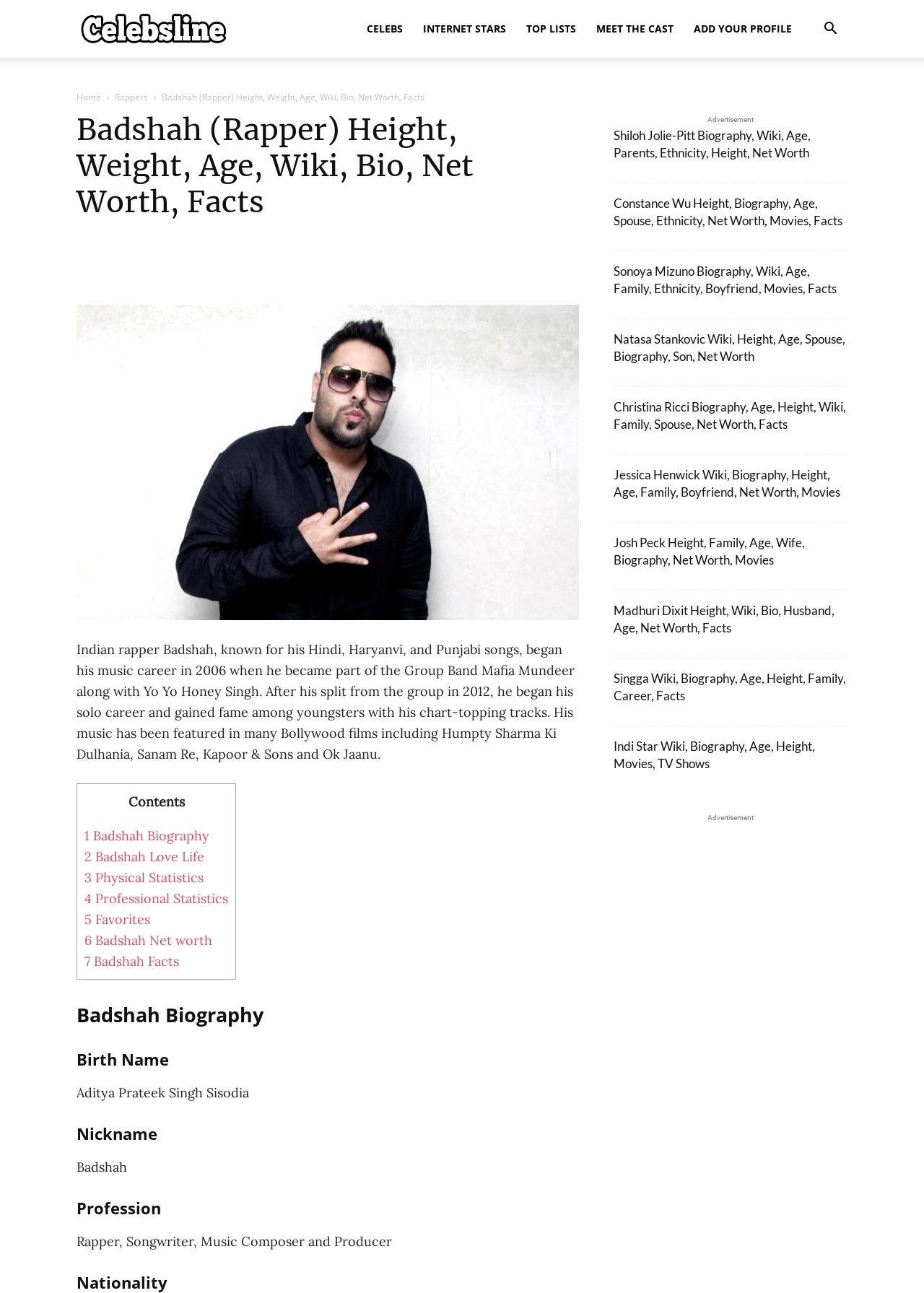Provide the bounding box coordinates of the UI element that matches the description: "WhatsApp".

[0.362, 0.193, 0.459, 0.215]